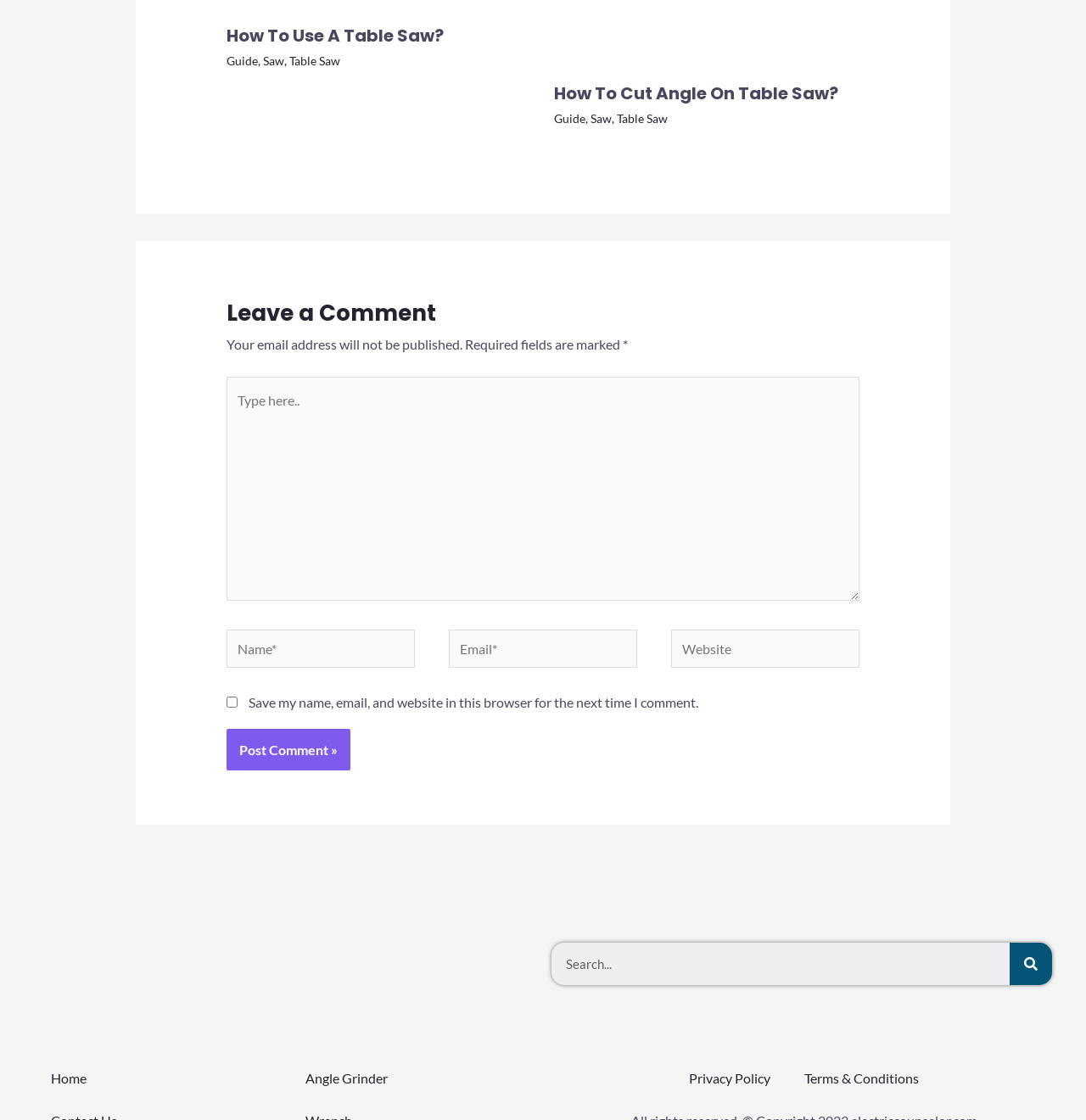Locate the bounding box coordinates of the element's region that should be clicked to carry out the following instruction: "Visit the 'Home' page". The coordinates need to be four float numbers between 0 and 1, i.e., [left, top, right, bottom].

[0.047, 0.952, 0.266, 0.974]